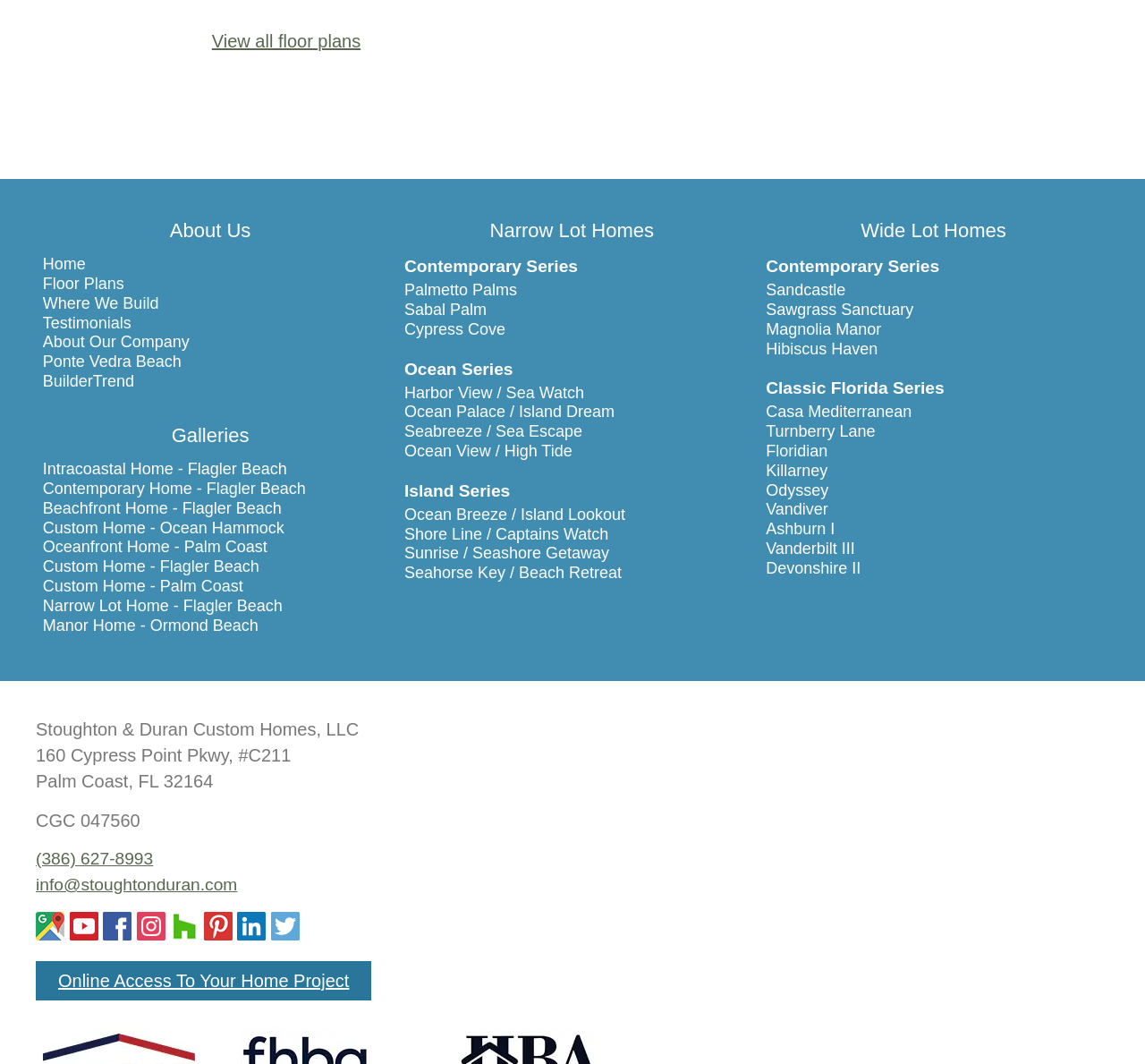Answer with a single word or phrase: 
What is the company name?

Stoughton & Duran Custom Homes, LLC